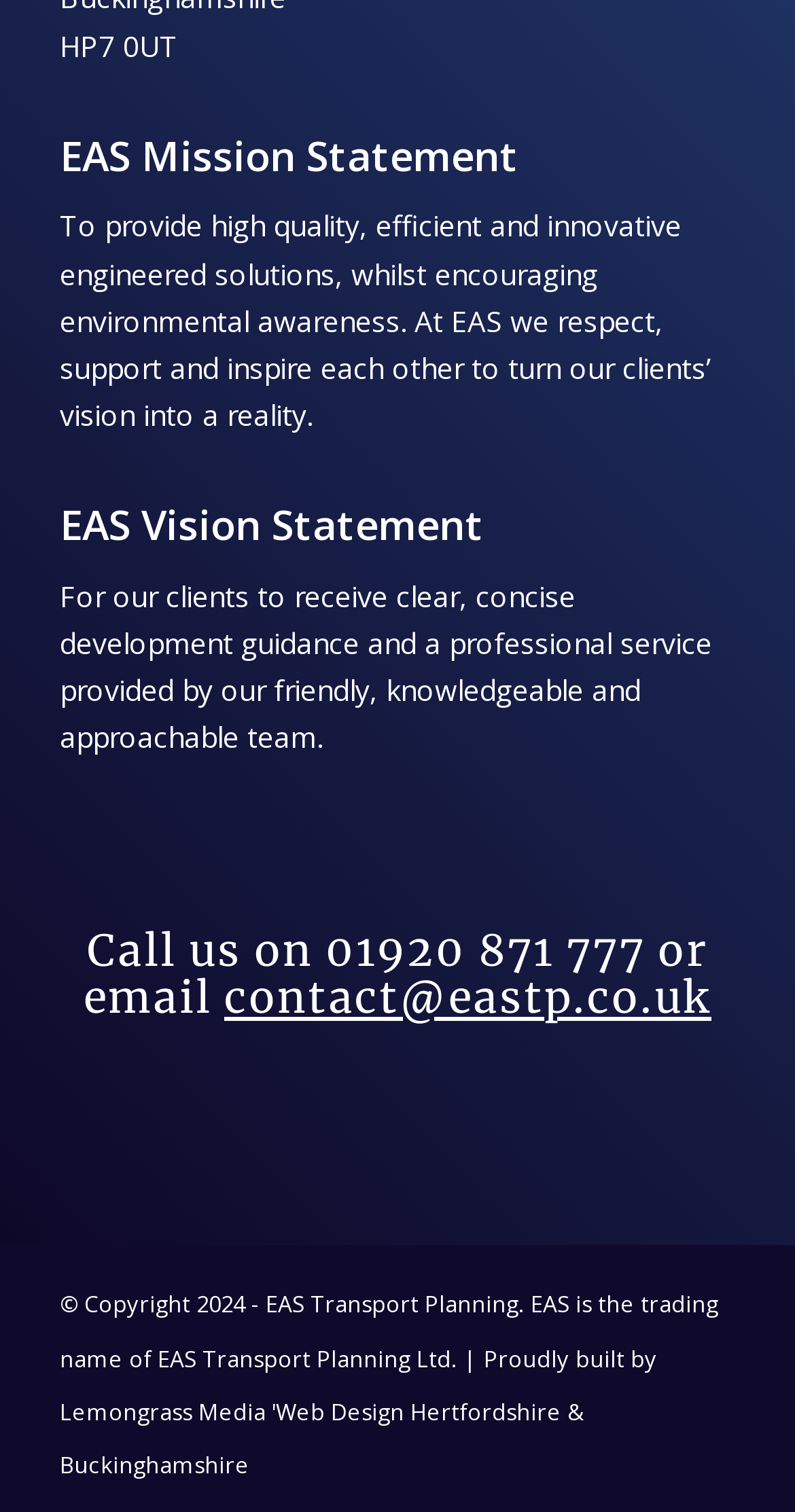Identify the bounding box coordinates for the UI element described as: "contact@eastp.co.uk".

[0.282, 0.642, 0.895, 0.678]